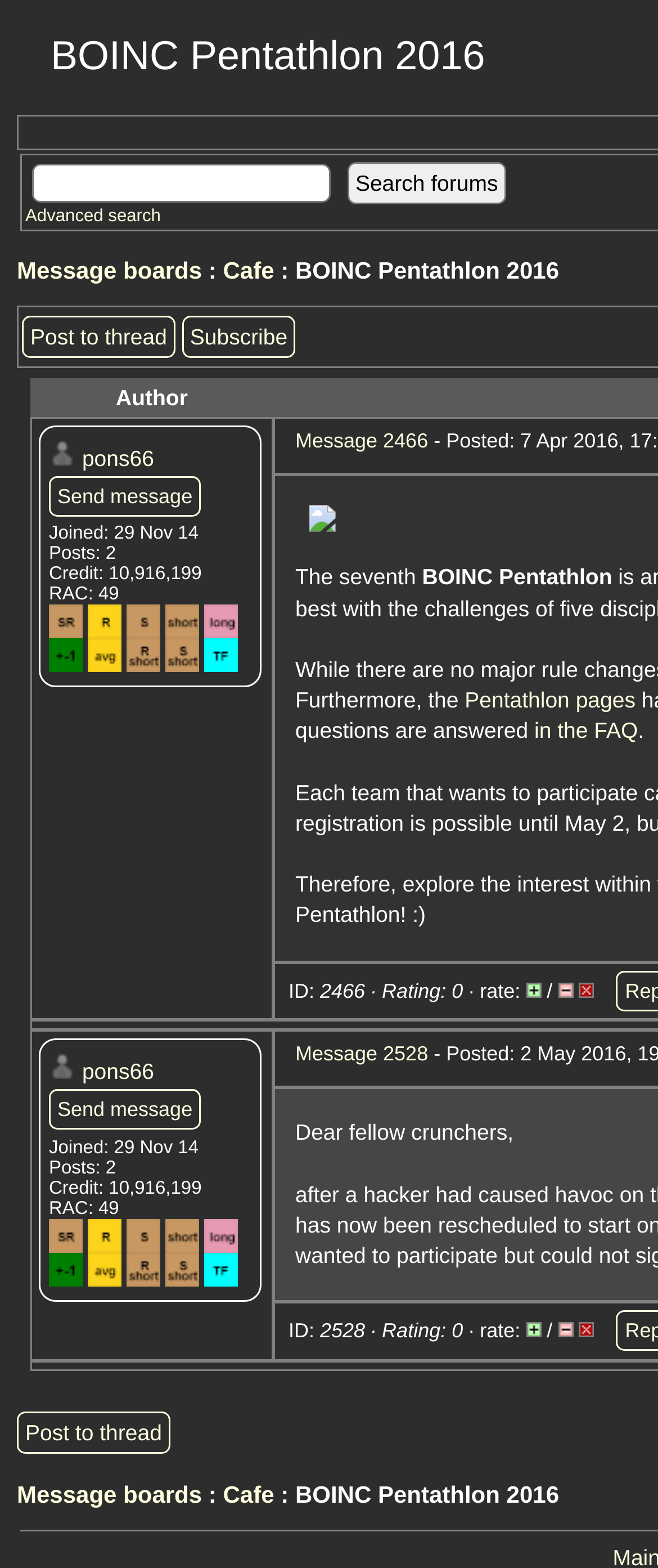Extract the bounding box coordinates of the UI element described: "title="View Random Post"". Provide the coordinates in the format [left, top, right, bottom] with values ranging from 0 to 1.

None